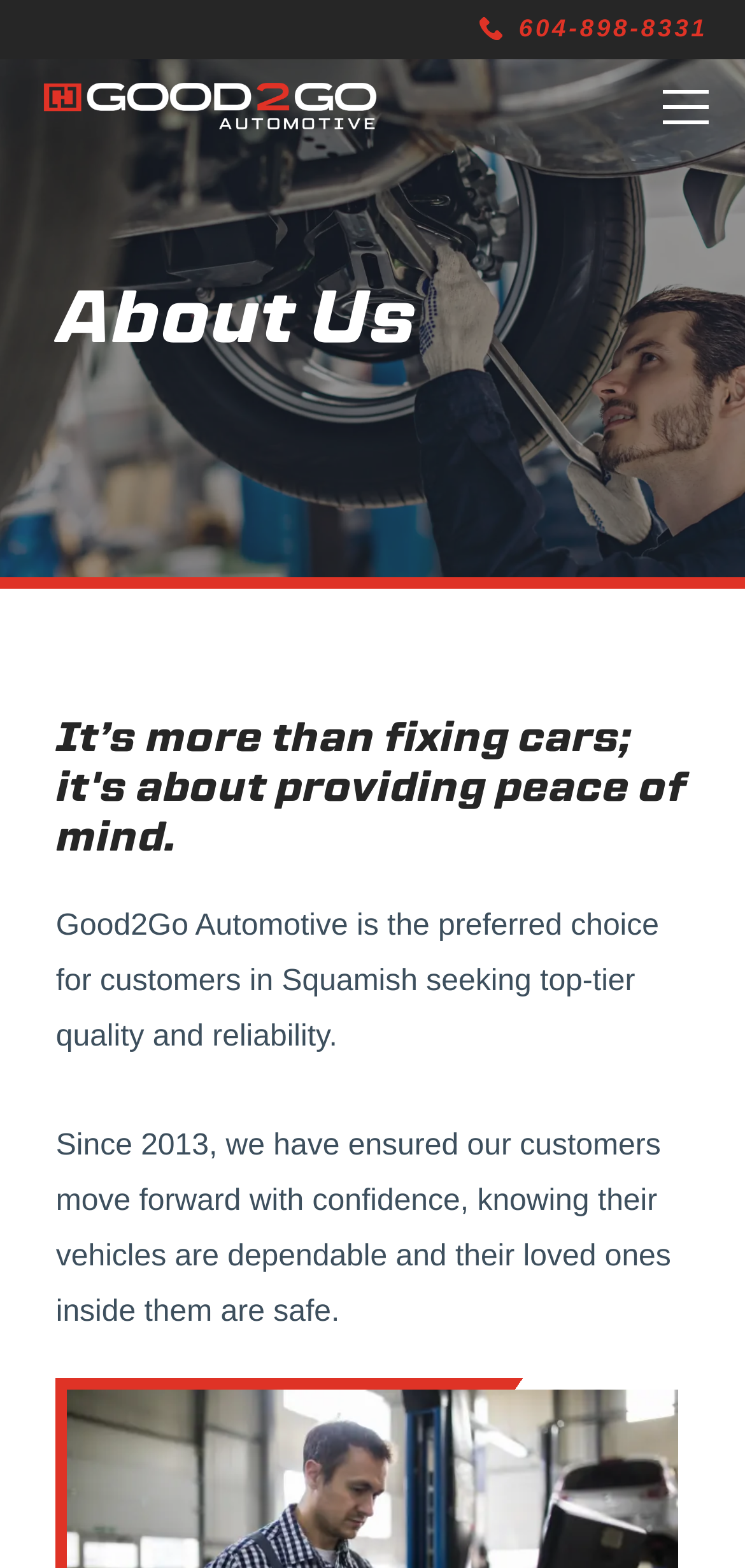Deliver a detailed narrative of the webpage's visual and textual elements.

The webpage is about Good2Go Automotive's "About Us" page. At the top right corner, there is a phone number "604-898-8331" with a small image beside it. On the left side, there is a link, but its content is not specified. 

The main content starts with a heading "About Us" near the top left corner. Below it, there is a subheading that reads "It’s more than fixing cars; it's about providing peace of mind." 

Further down, there is a paragraph describing Good2Go Automotive as the preferred choice for customers in Squamish seeking top-tier quality and reliability. Below this paragraph, there is another paragraph that explains the company's mission, stating that since 2013, they have ensured their customers' confidence in their vehicles' dependability and their loved ones' safety.